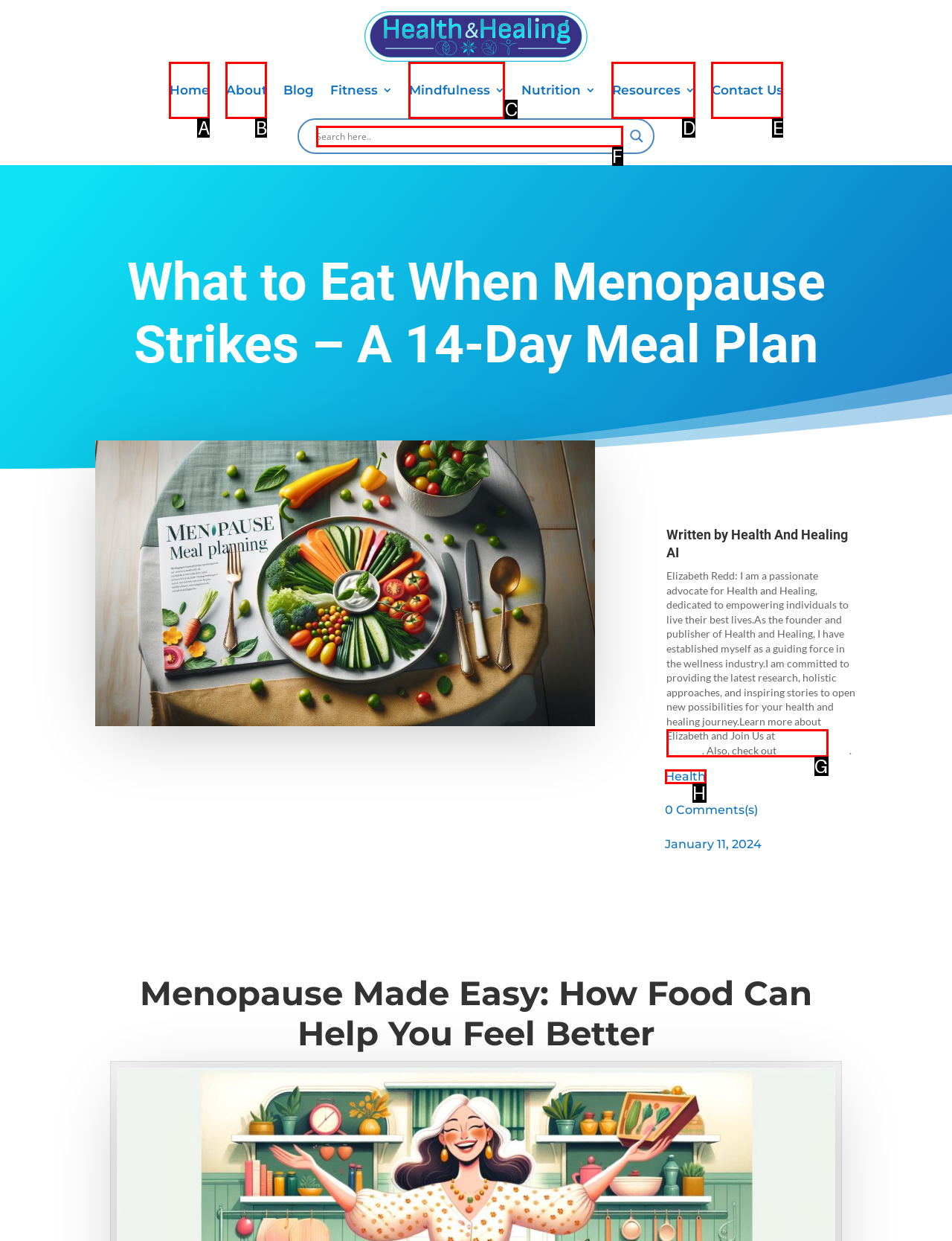Find the option that fits the given description: Resources
Answer with the letter representing the correct choice directly.

D